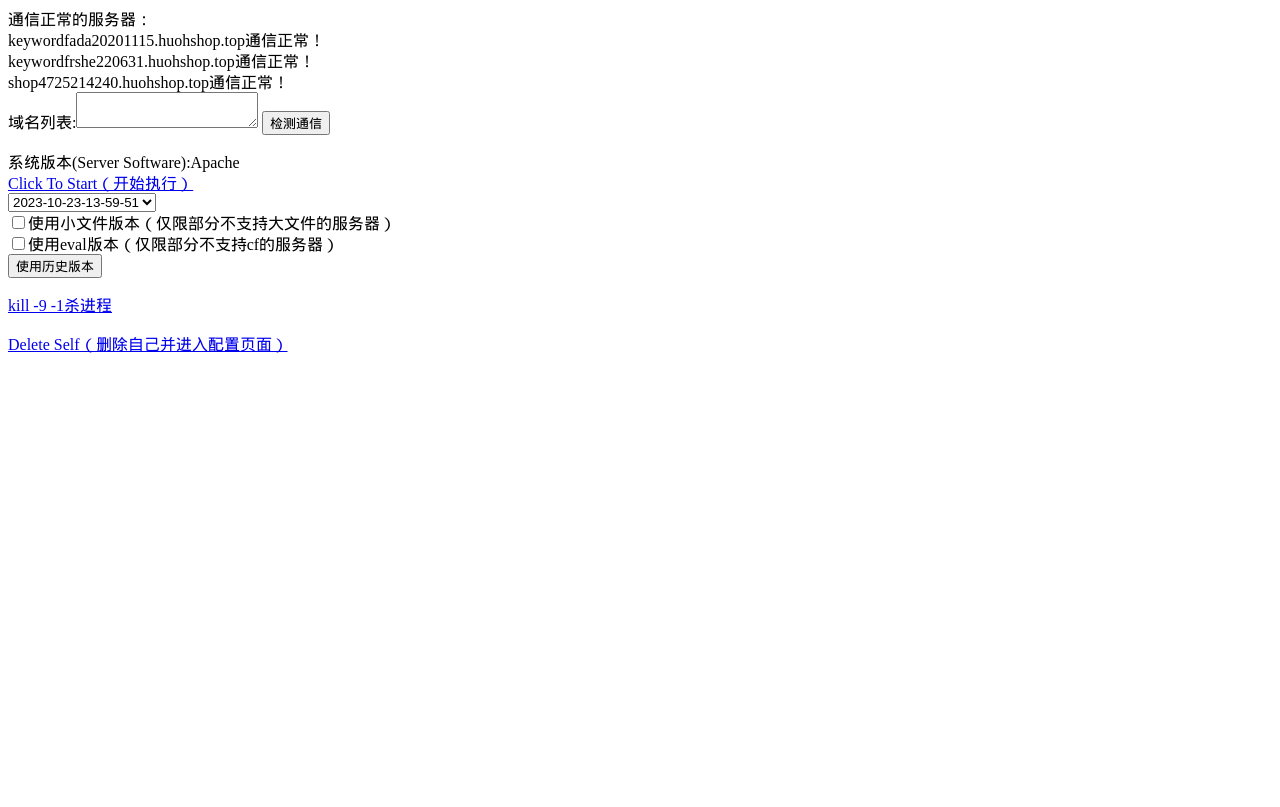How many checkboxes are there on the page?
From the screenshot, provide a brief answer in one word or phrase.

2